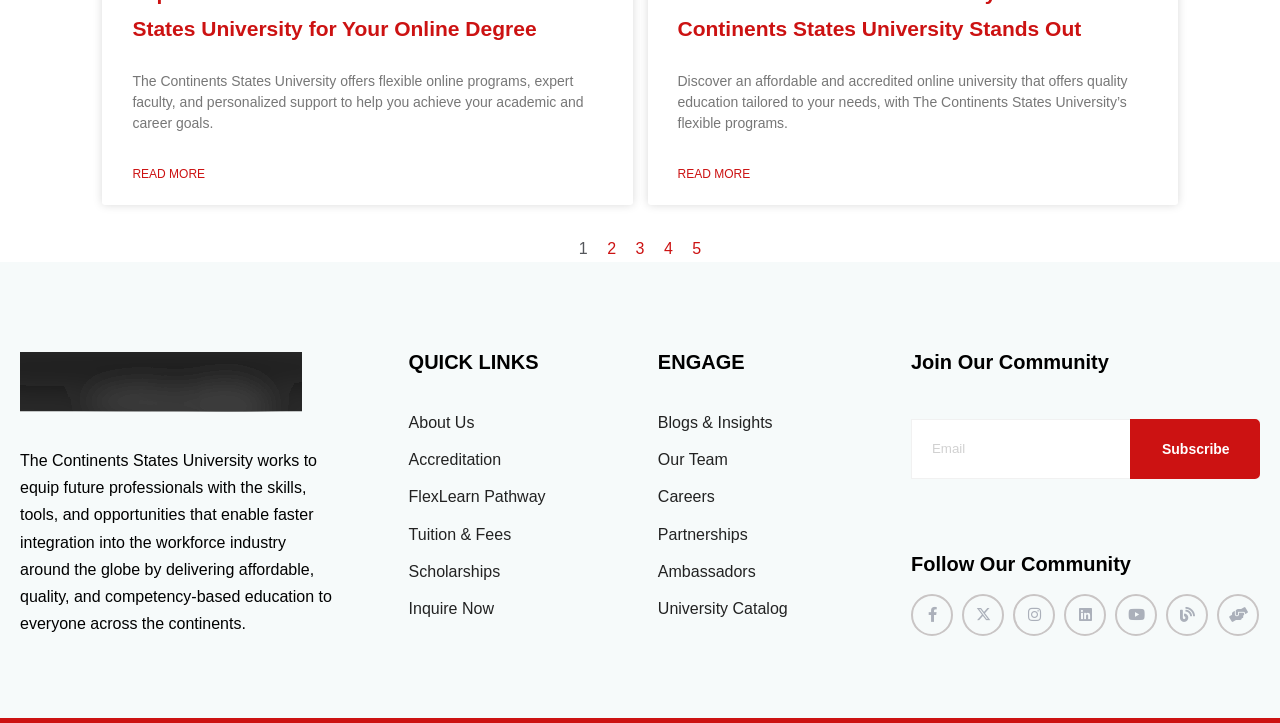Based on the image, provide a detailed and complete answer to the question: 
What is the purpose of the 'Subscribe' button?

The 'Subscribe' button is located next to a textbox labeled 'Email' and is part of a section titled 'Join Our Community'. This suggests that the purpose of the button is to allow users to join the community by providing their email address.